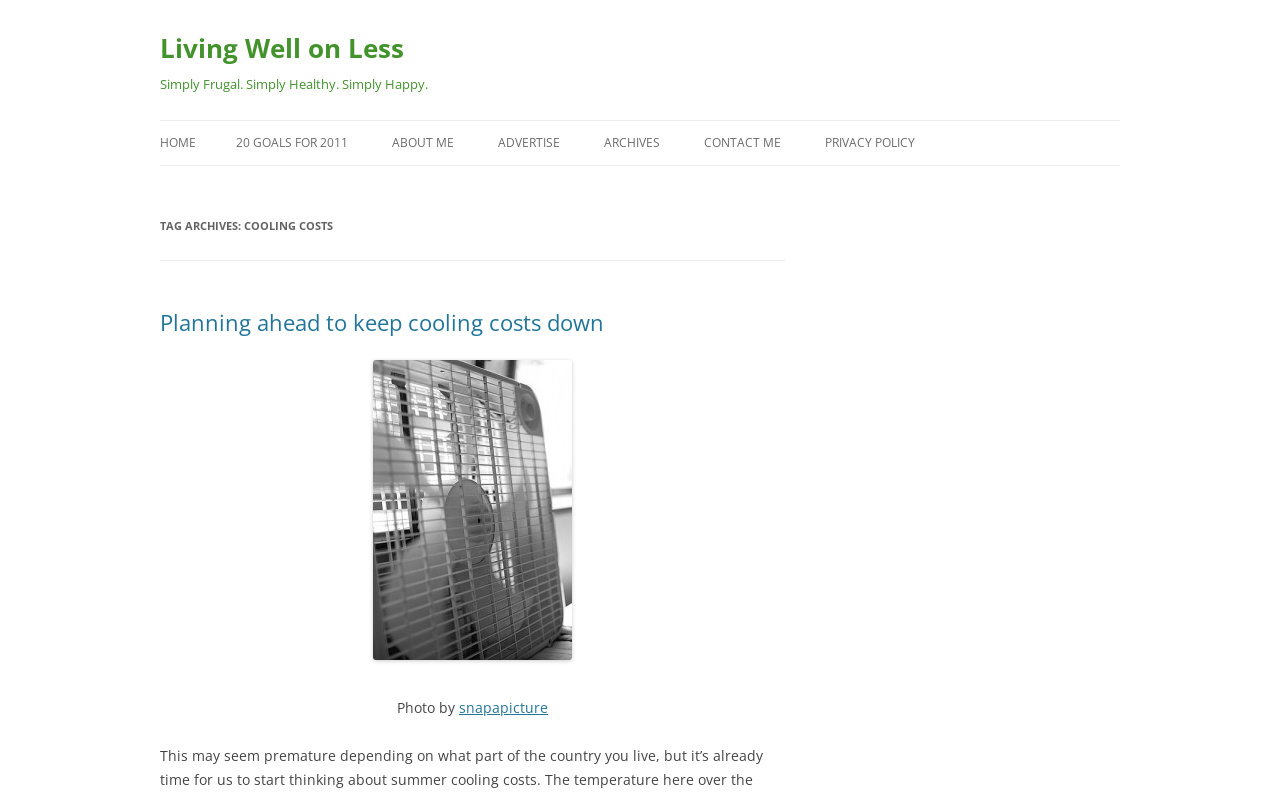Based on the element description 20 goals for 2011, identify the bounding box of the UI element in the given webpage screenshot. The coordinates should be in the format (top-left x, top-left y, bottom-right x, bottom-right y) and must be between 0 and 1.

[0.184, 0.152, 0.272, 0.208]